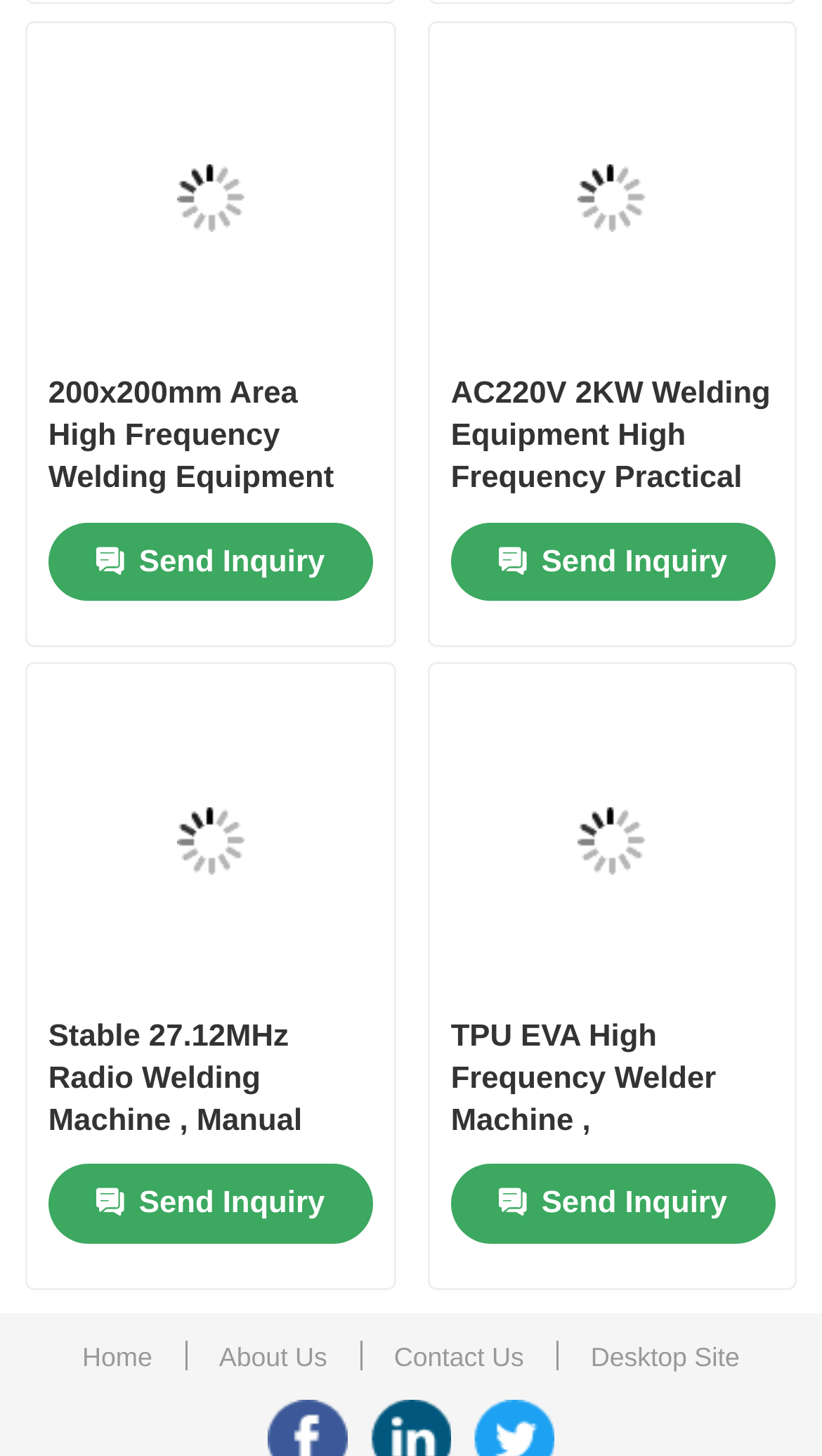Is the 'Blister Packaging Machine' link located above the 'Radio Frequency Welding Equipment' link?
From the image, respond with a single word or phrase.

Yes